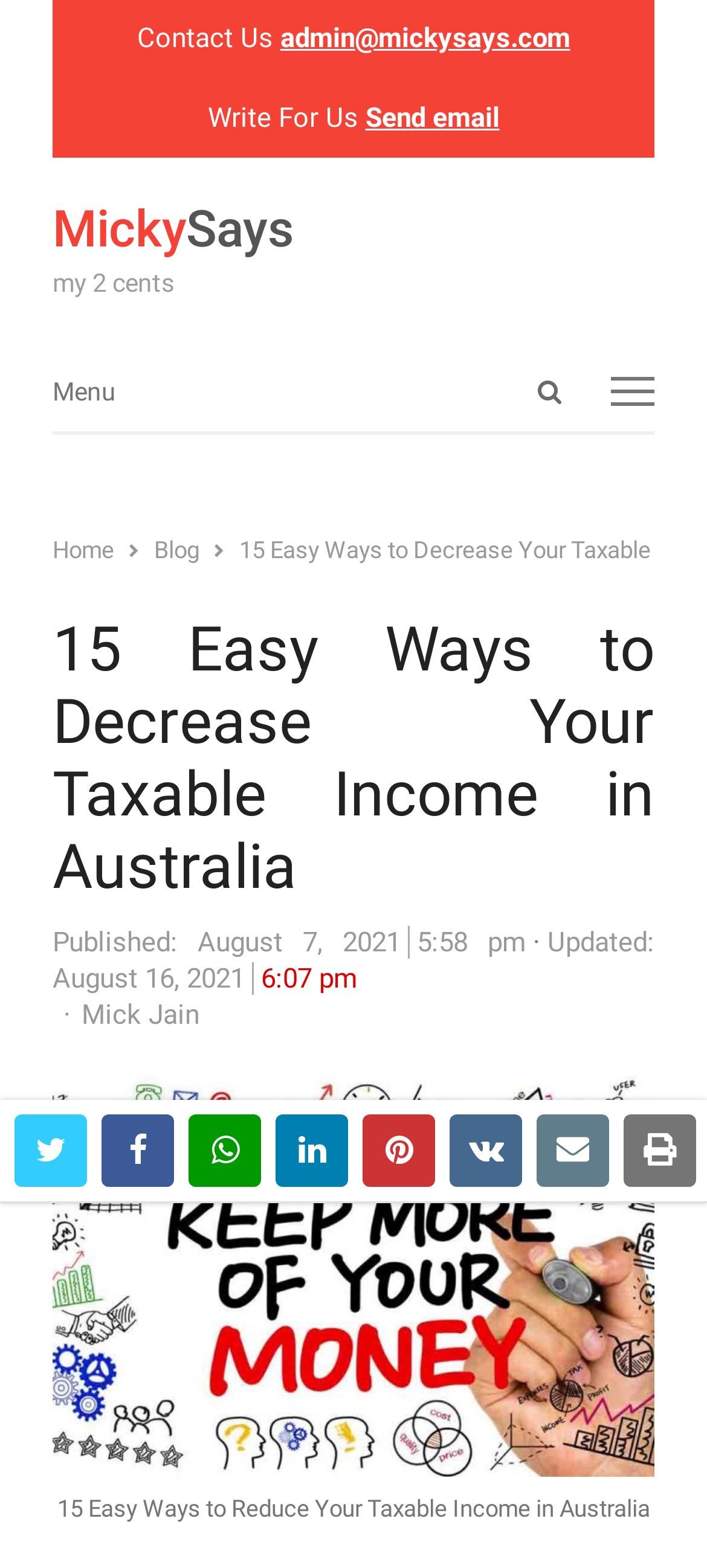Please identify the bounding box coordinates of the region to click in order to complete the task: "Check the author". The coordinates must be four float numbers between 0 and 1, specified as [left, top, right, bottom].

[0.115, 0.637, 0.282, 0.658]